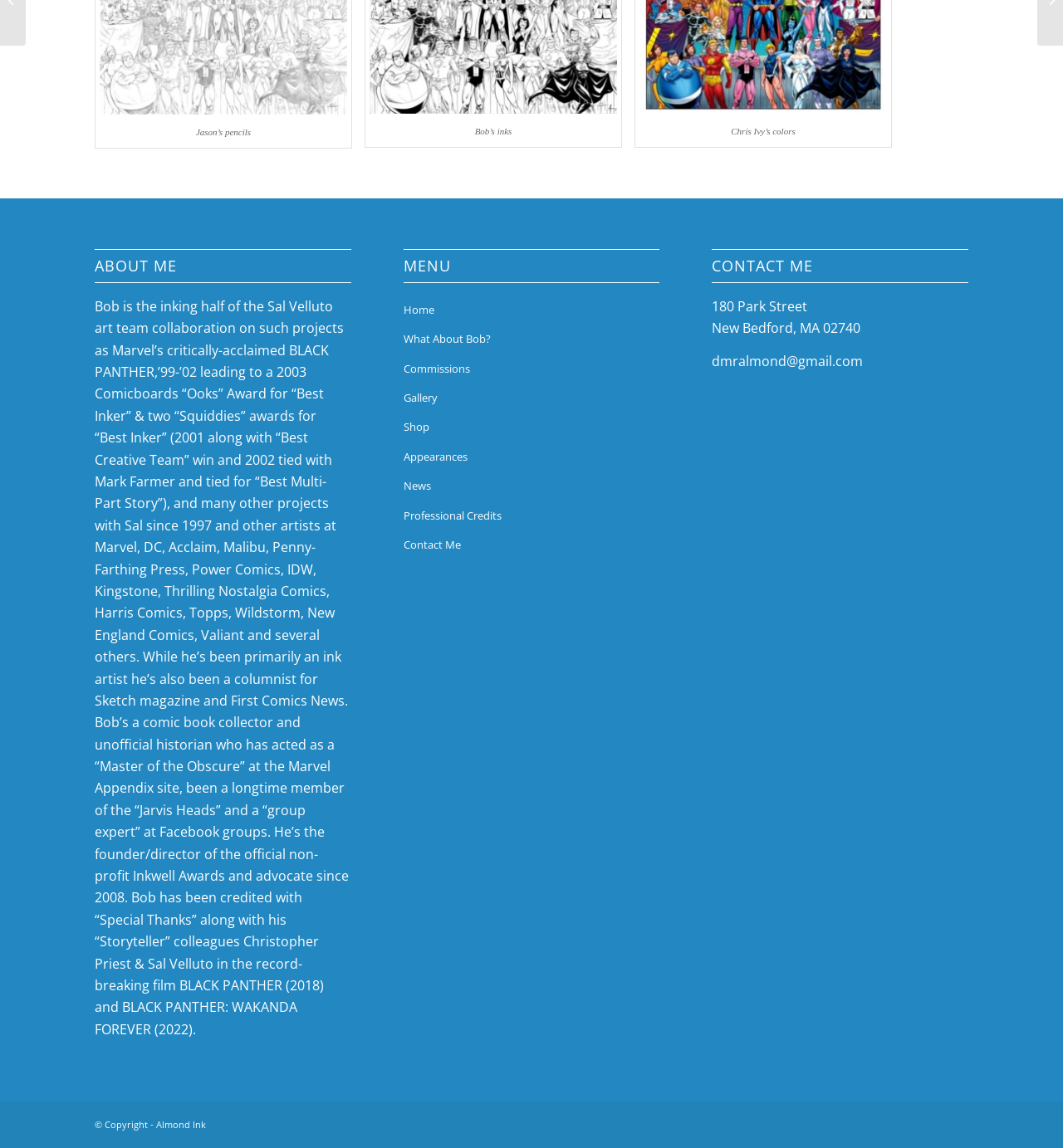Show the bounding box coordinates for the HTML element as described: "Contact Me".

[0.379, 0.462, 0.621, 0.488]